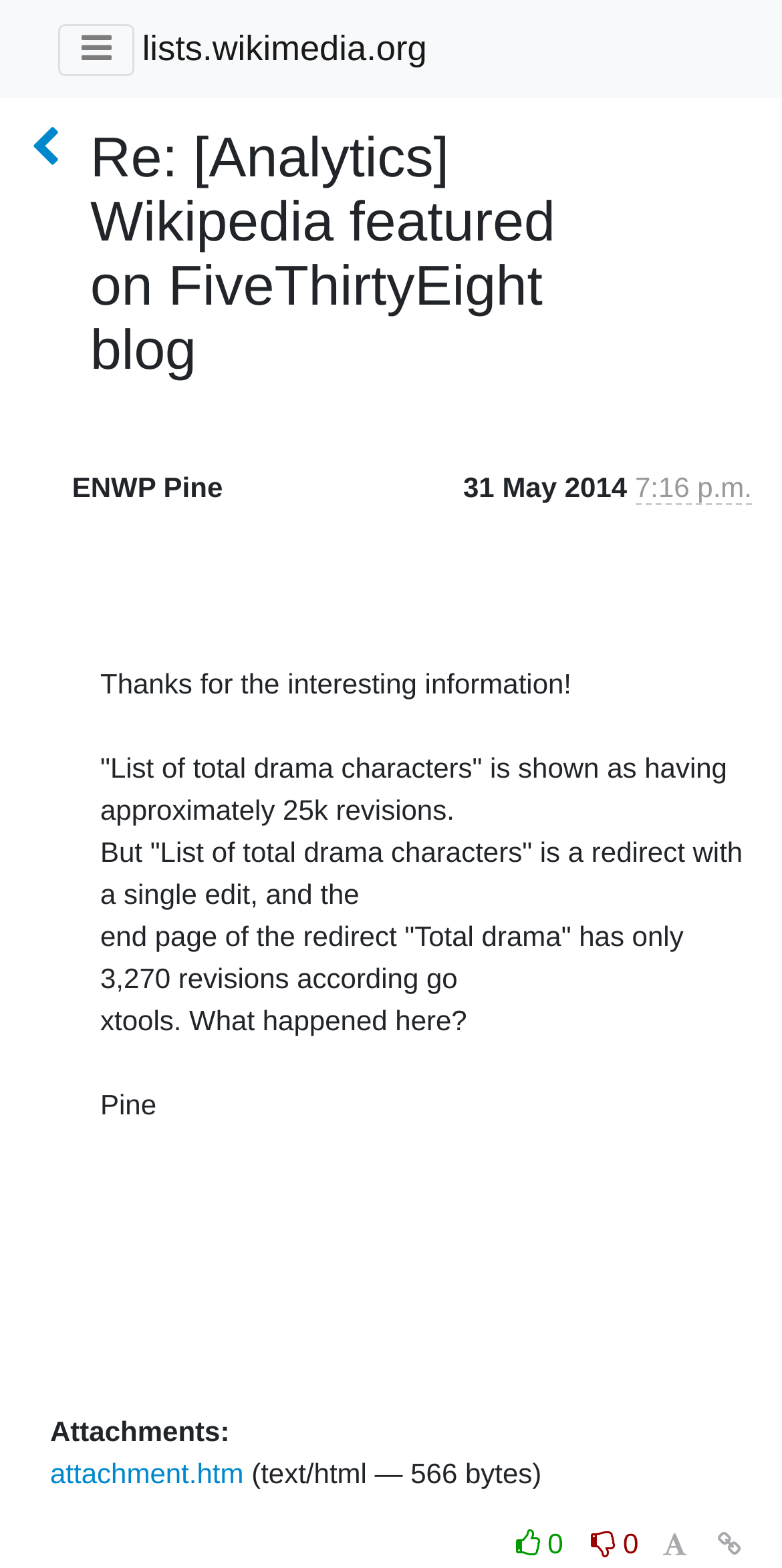Given the element description attachment.htm, specify the bounding box coordinates of the corresponding UI element in the format (top-left x, top-left y, bottom-right x, bottom-right y). All values must be between 0 and 1.

[0.064, 0.929, 0.312, 0.95]